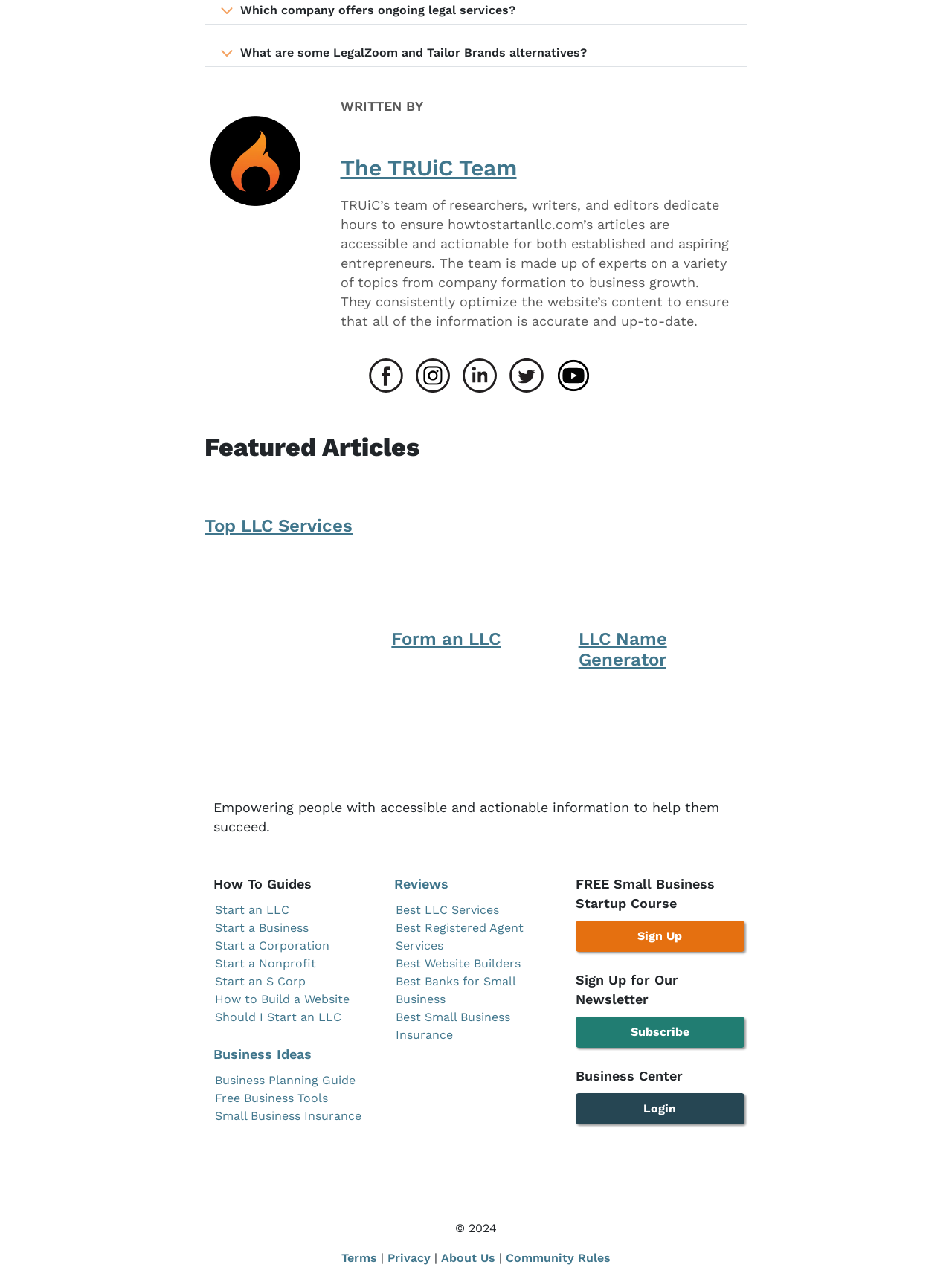Please specify the bounding box coordinates of the clickable section necessary to execute the following command: "Follow our truic facebook".

[0.379, 0.292, 0.424, 0.303]